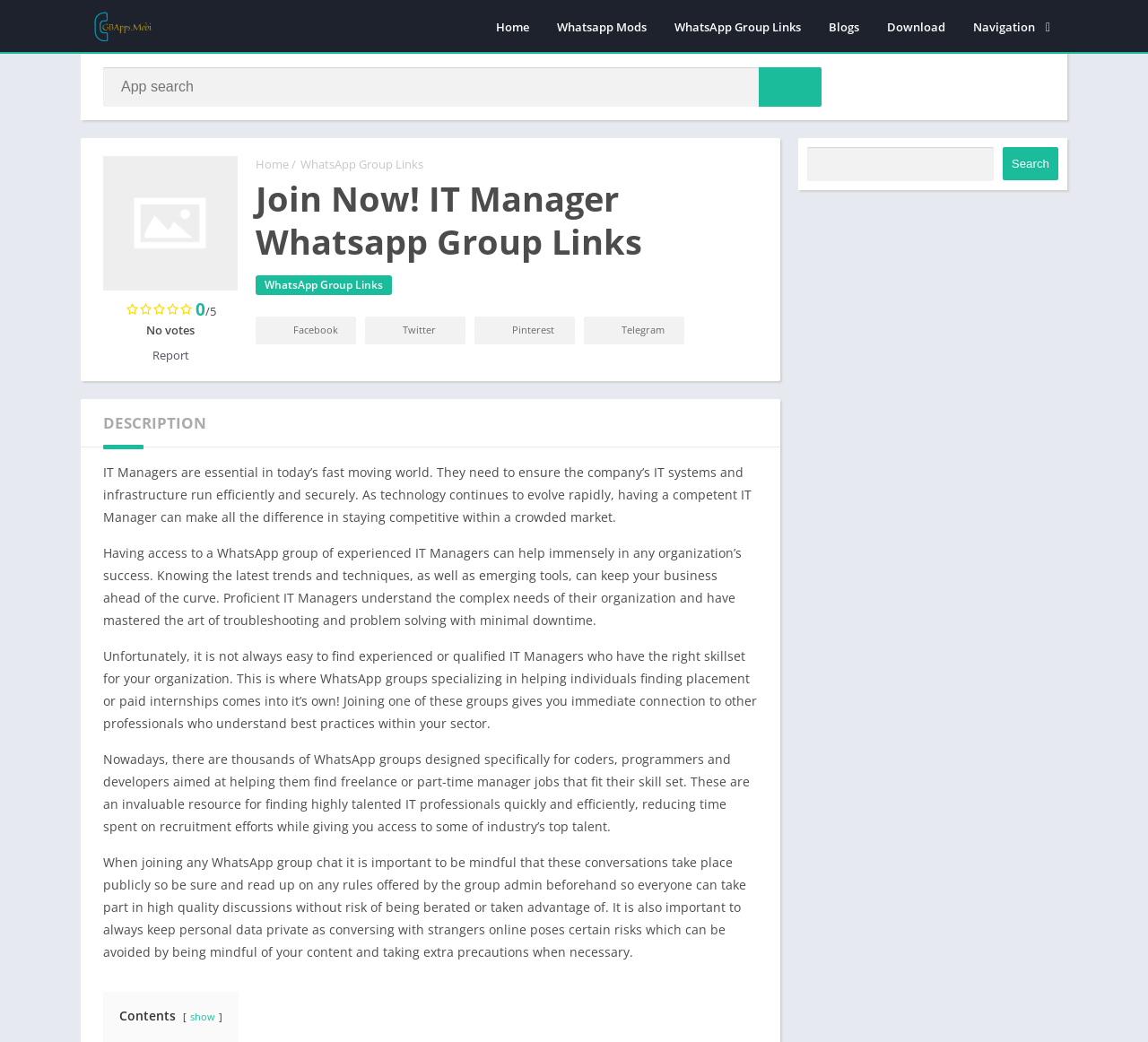What is the purpose of the search box on the webpage?
Using the information presented in the image, please offer a detailed response to the question.

The search box on the webpage is likely intended for users to search for apps or related content, as it is labeled as 'App search' and has a search button next to it.